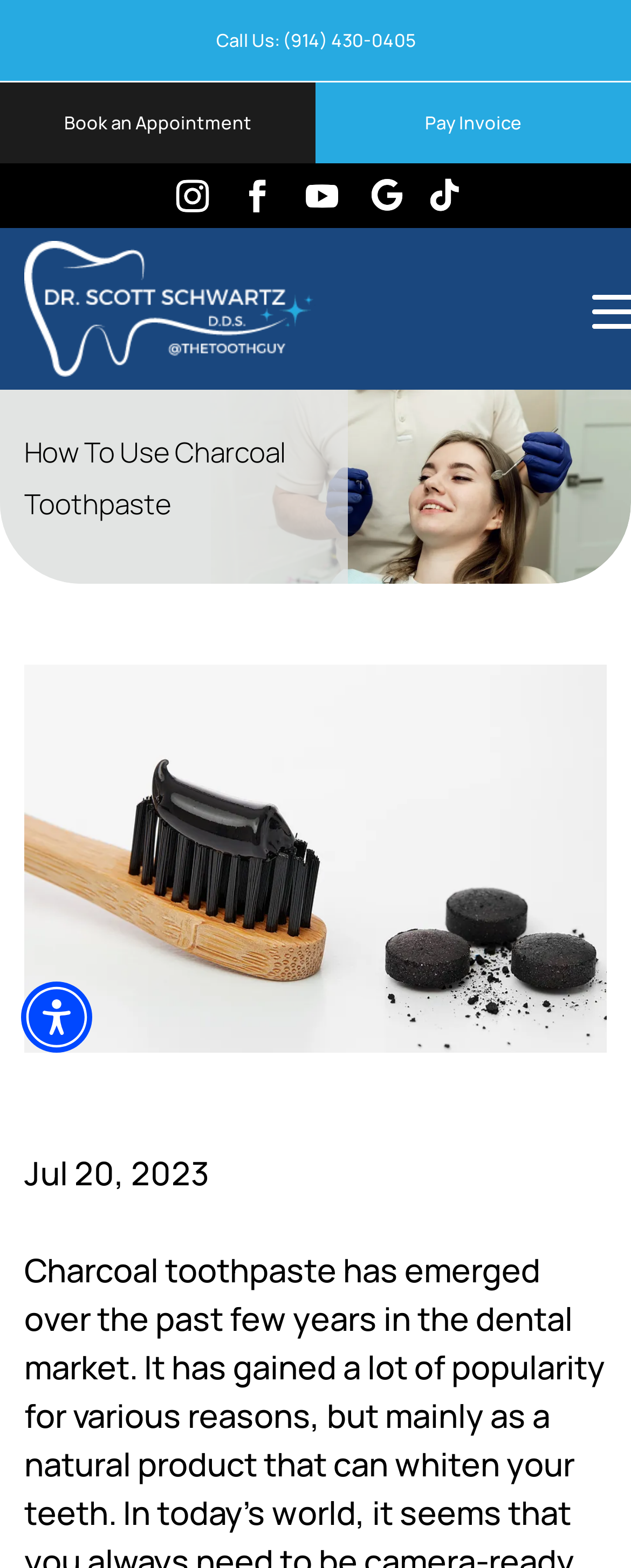Give a concise answer using only one word or phrase for this question:
What is the date of the latest article?

Jul 20, 2023